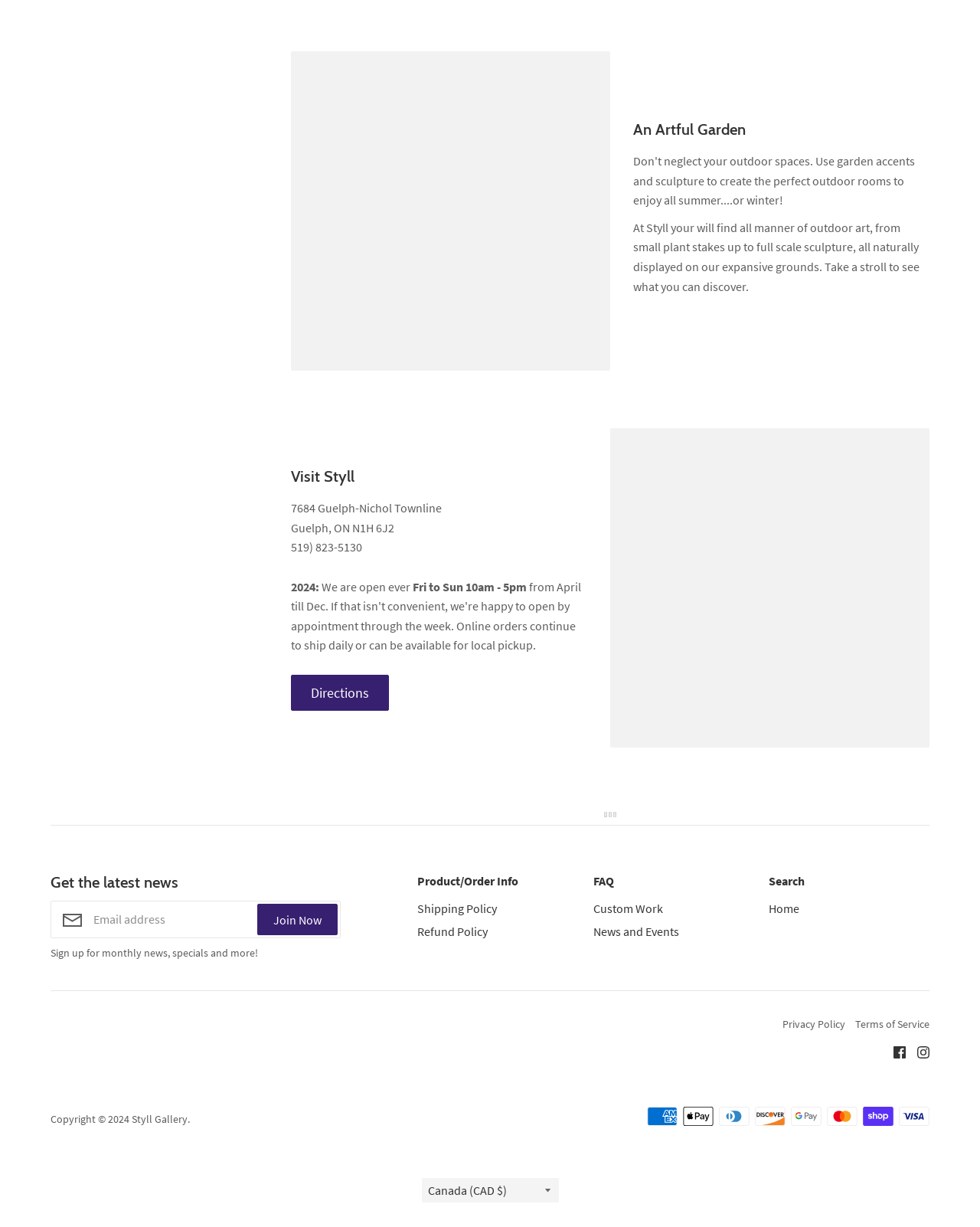What is the purpose of the textbox on the webpage?
Give a one-word or short-phrase answer derived from the screenshot.

To enter email address